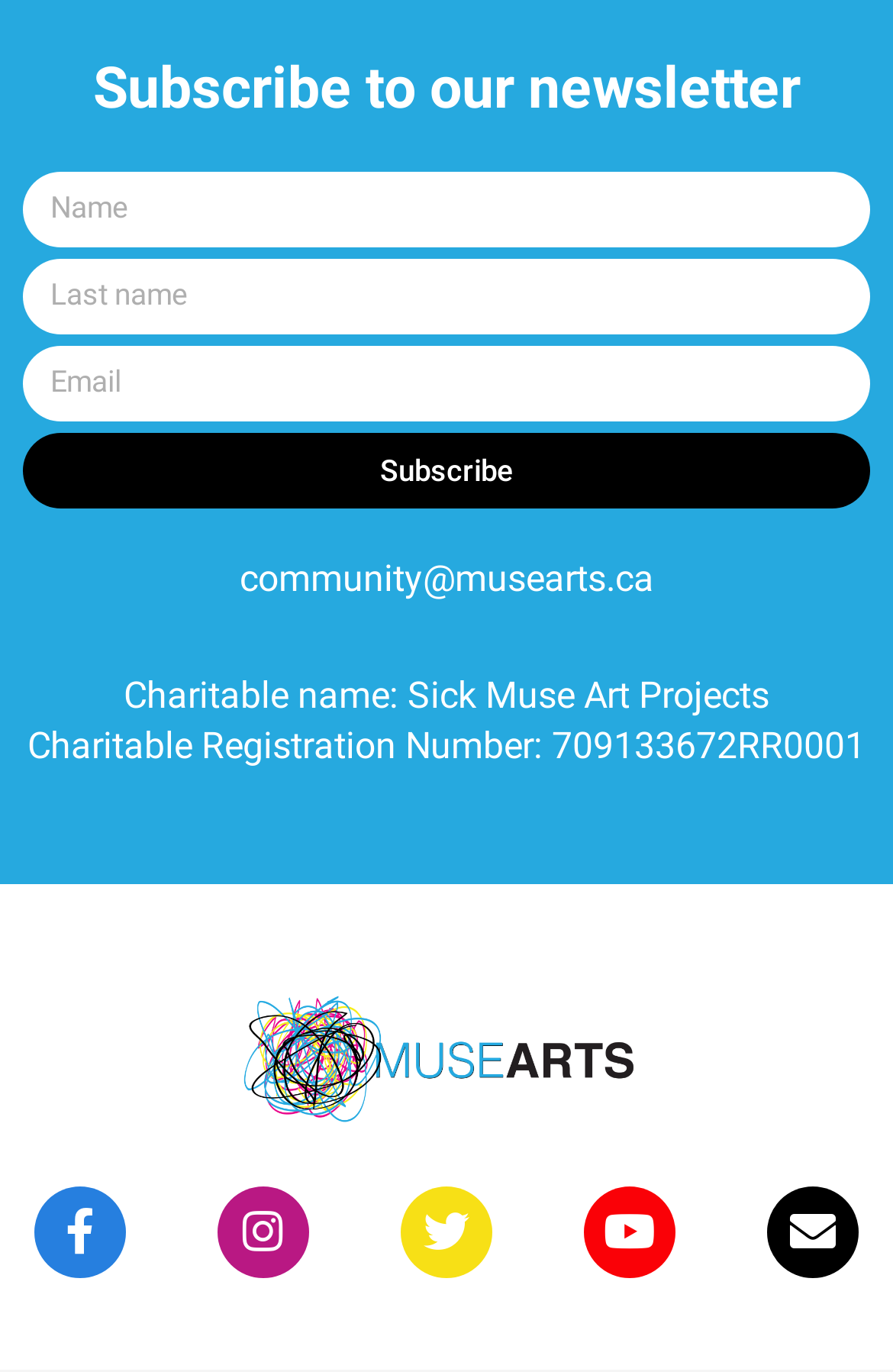What is the email address provided?
Using the details shown in the screenshot, provide a comprehensive answer to the question.

The email address 'community@musearts.ca' is provided at the bottom of the page, which can be used to contact the organization.